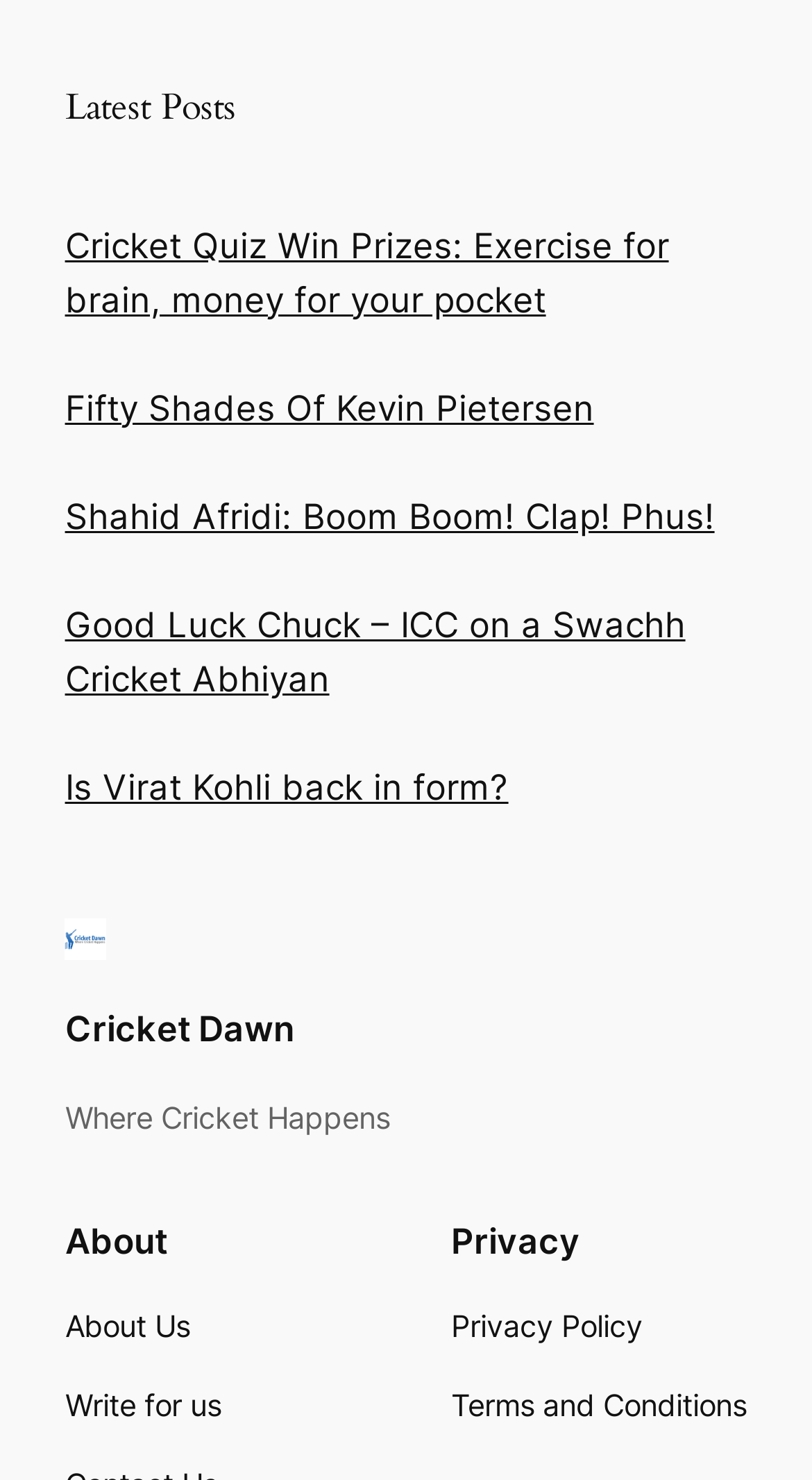What is the last link in the 'Footer navigation 2' section?
Using the visual information, answer the question in a single word or phrase.

Terms and Conditions